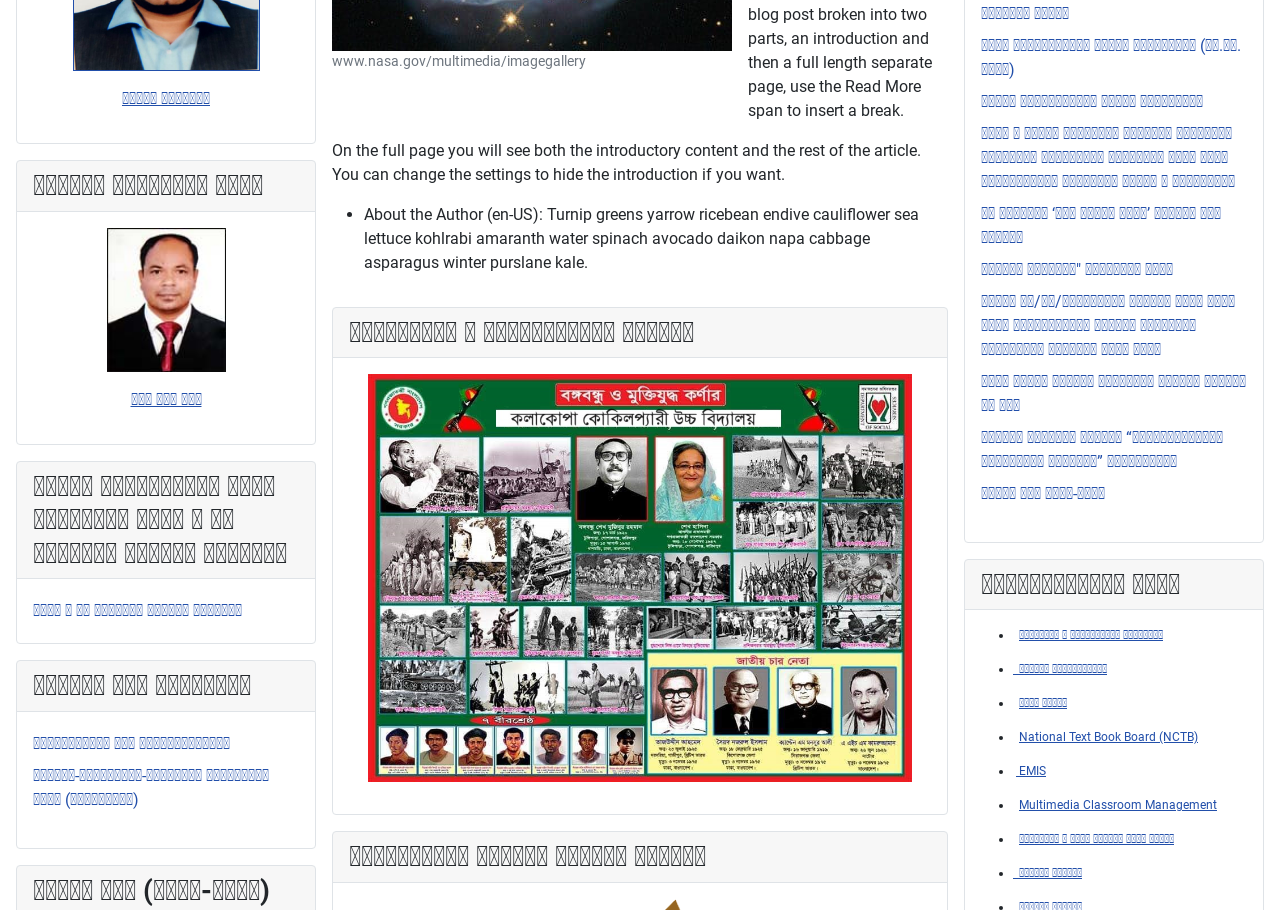Identify the bounding box for the described UI element. Provide the coordinates in (top-left x, top-left y, bottom-right x, bottom-right y) format with values ranging from 0 to 1: National Text Book Board (NCTB)

[0.796, 0.803, 0.936, 0.818]